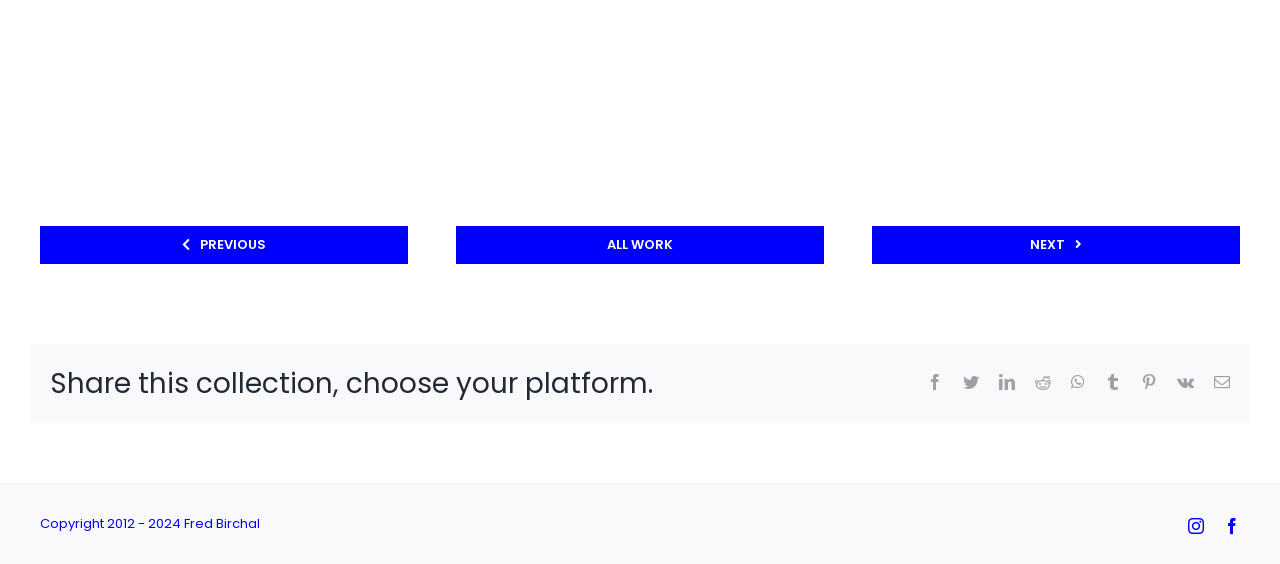How many social media platforms are available for sharing? Look at the image and give a one-word or short phrase answer.

10